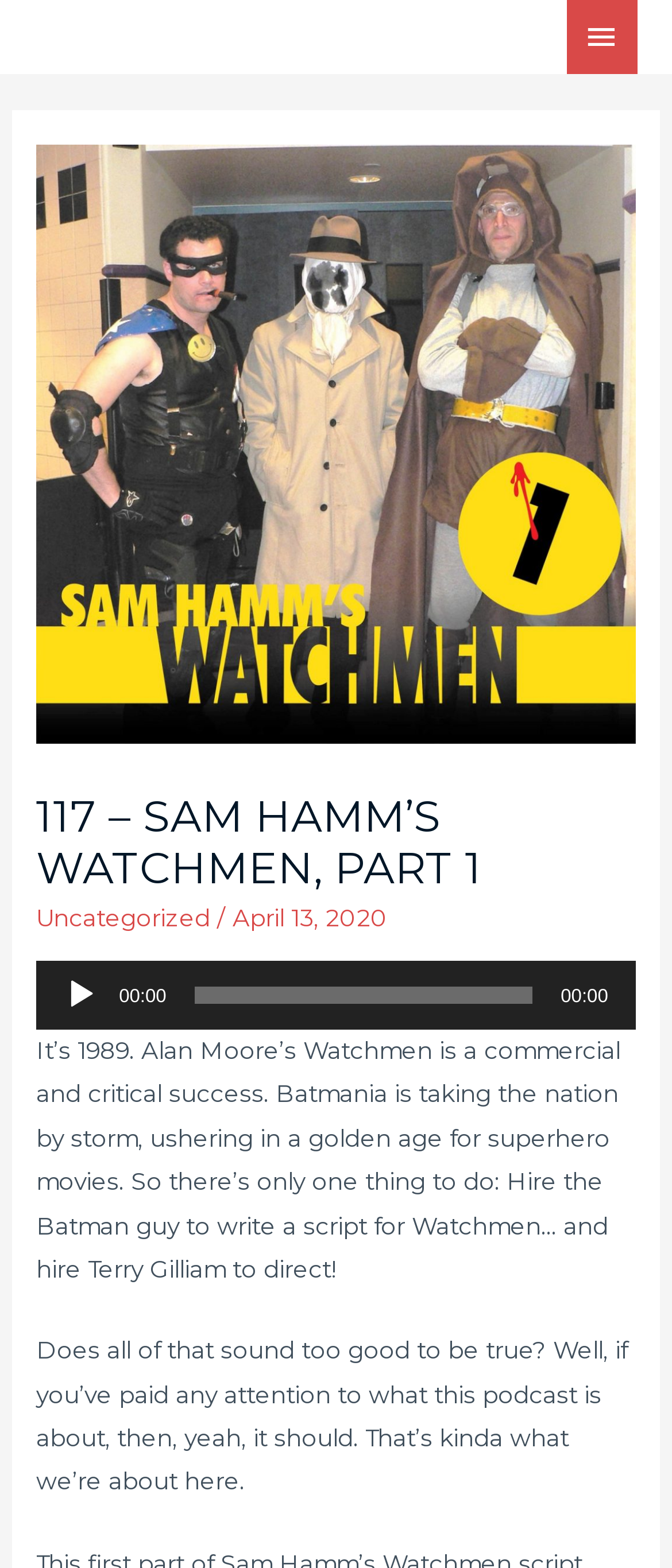What is the date of the podcast episode?
Use the information from the image to give a detailed answer to the question.

I found the date by examining the static text element which contains the text 'April 13, 2020'. This text is likely to be the date of the podcast episode.